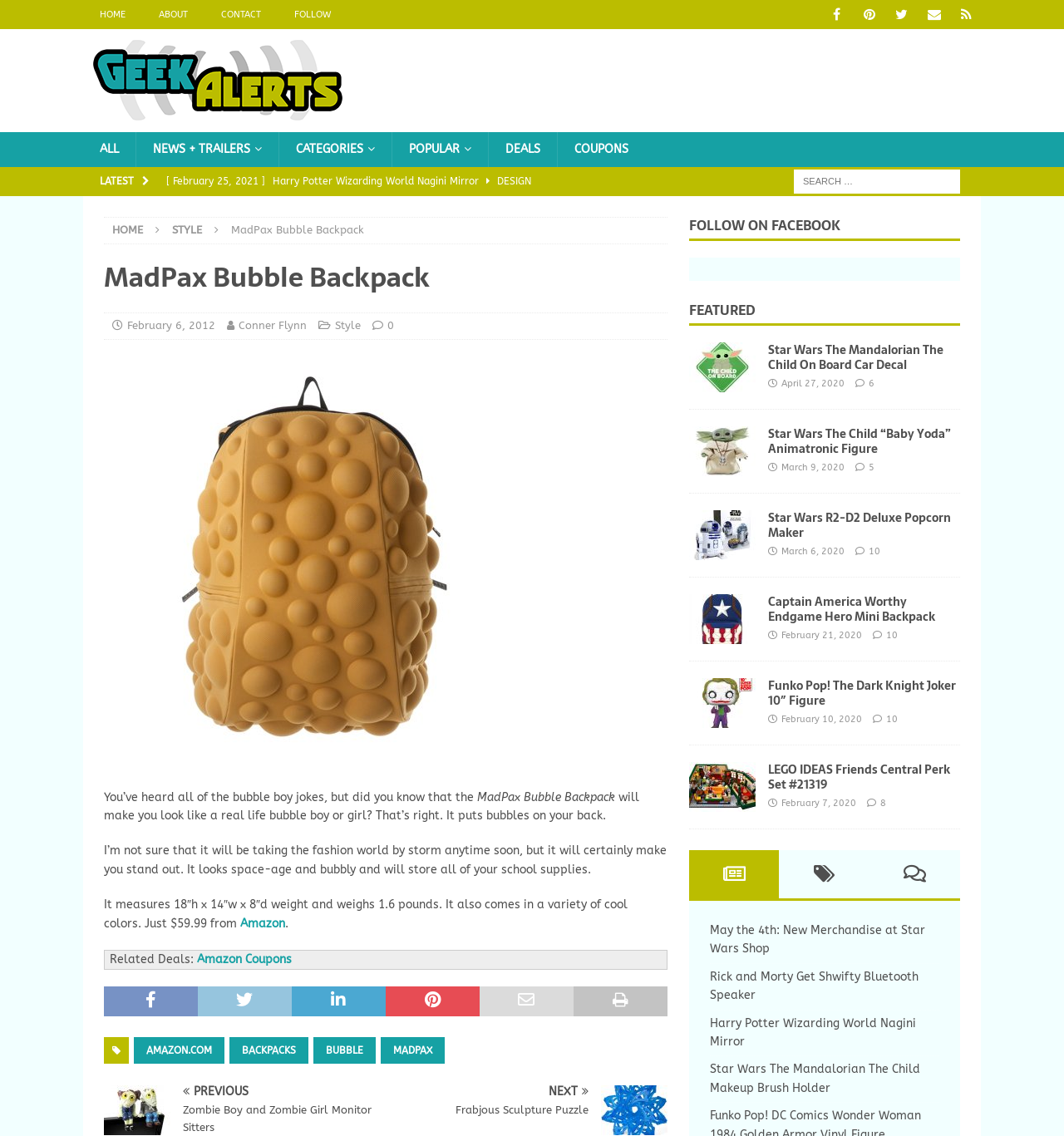Please extract the primary headline from the webpage.

MadPax Bubble Backpack